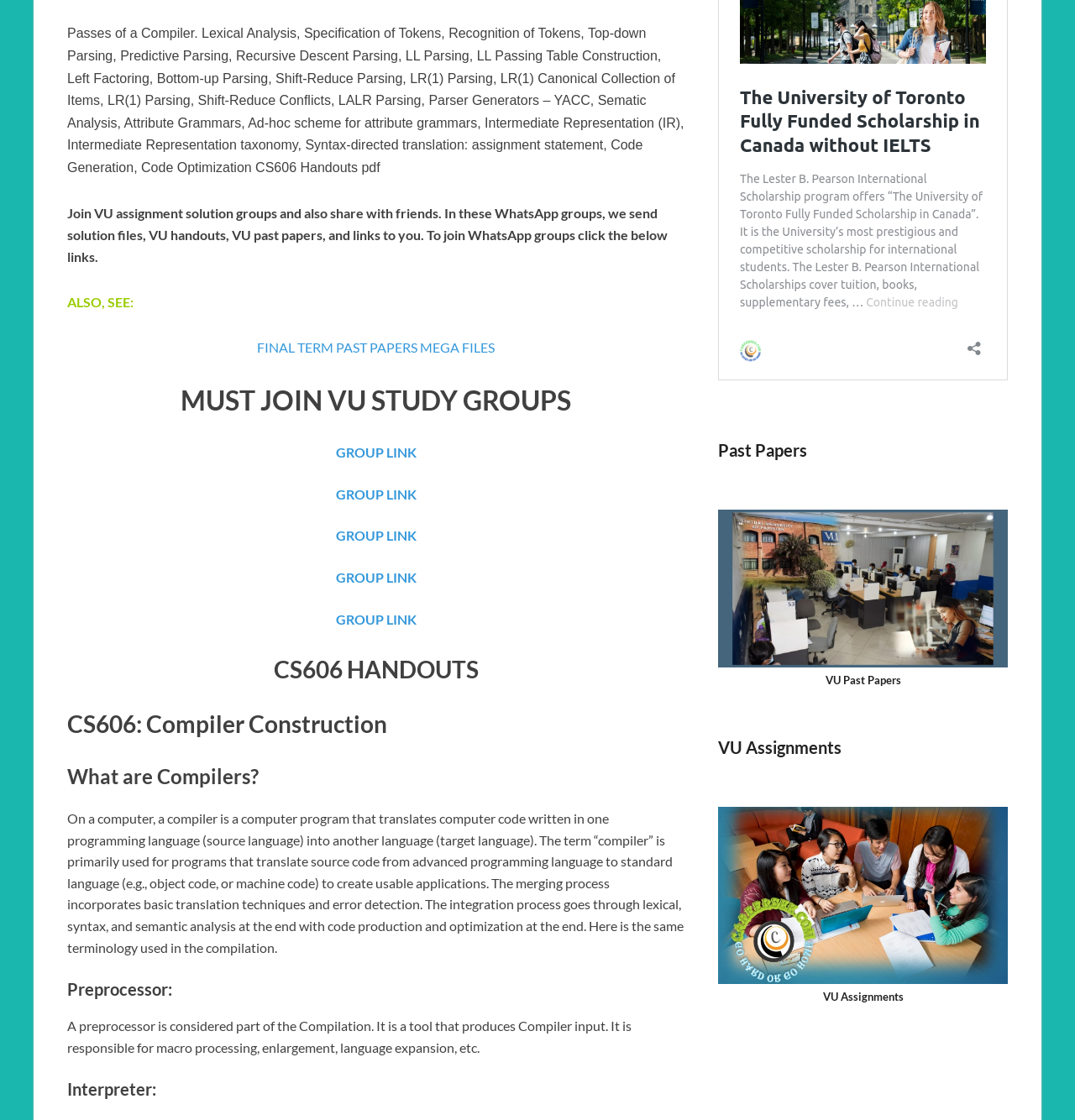What type of papers can be found on the webpage? Observe the screenshot and provide a one-word or short phrase answer.

Past papers